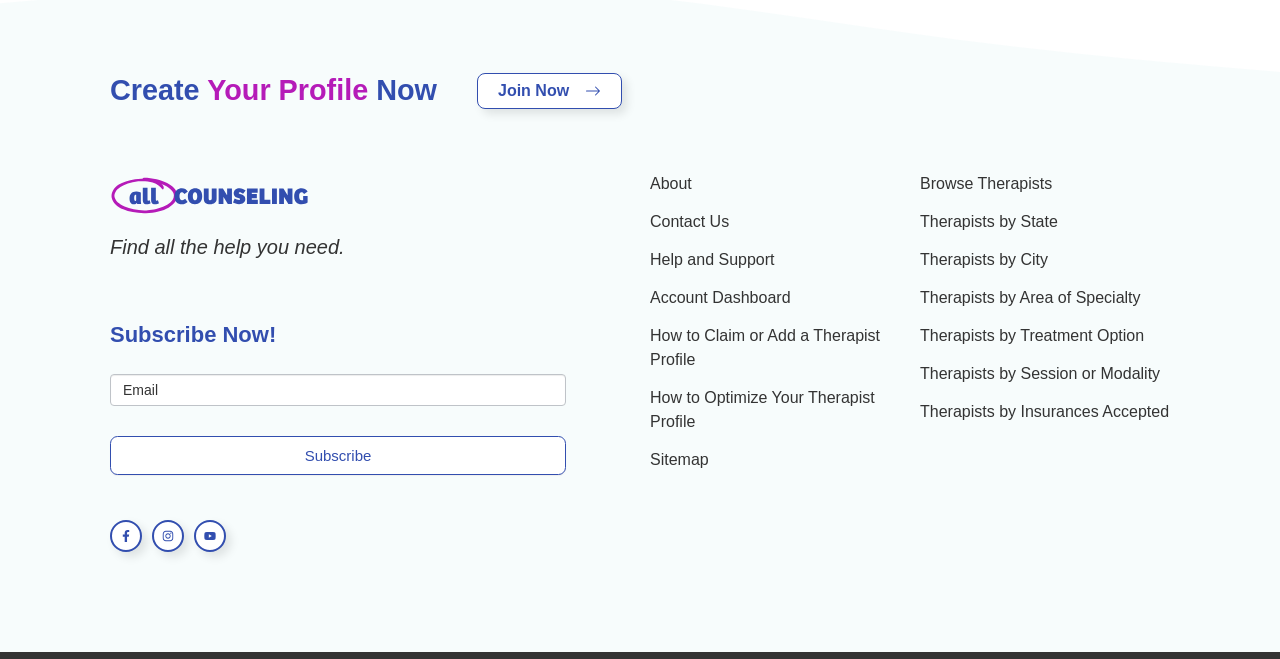Please locate the bounding box coordinates of the element that should be clicked to complete the given instruction: "Join now".

[0.373, 0.11, 0.486, 0.165]